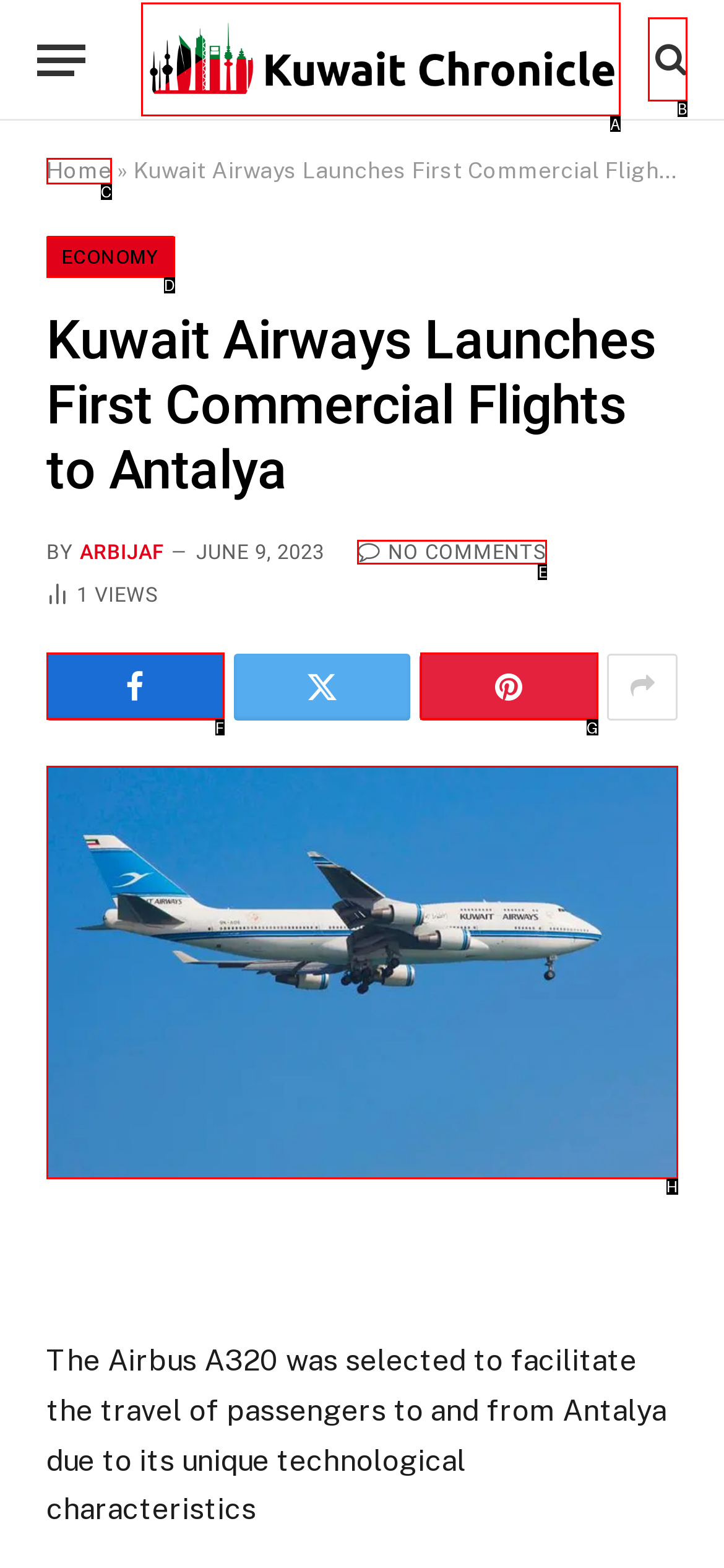Given the description: No Comments, pick the option that matches best and answer with the corresponding letter directly.

E